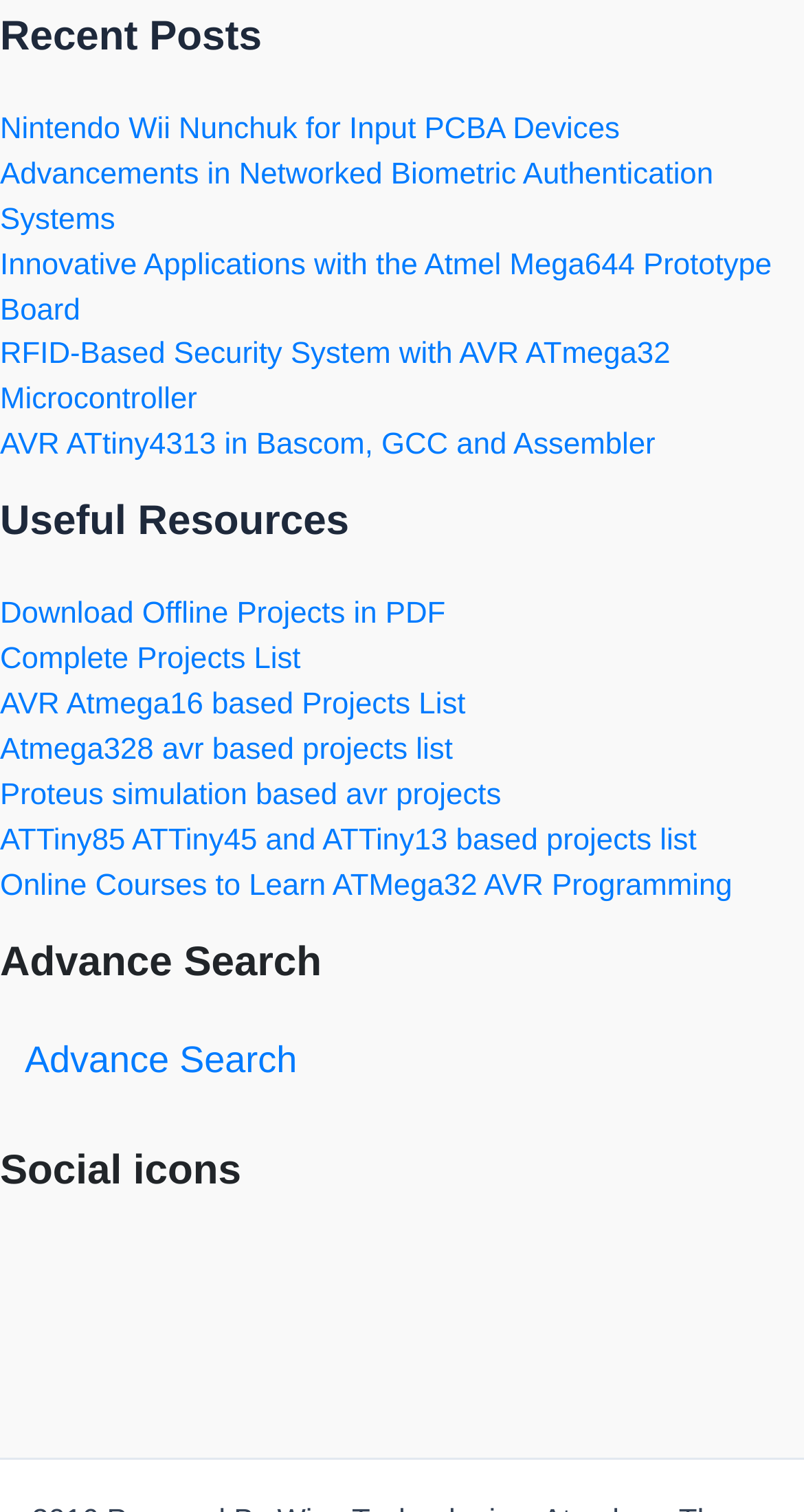Give a concise answer using one word or a phrase to the following question:
How many footer widgets are there?

4